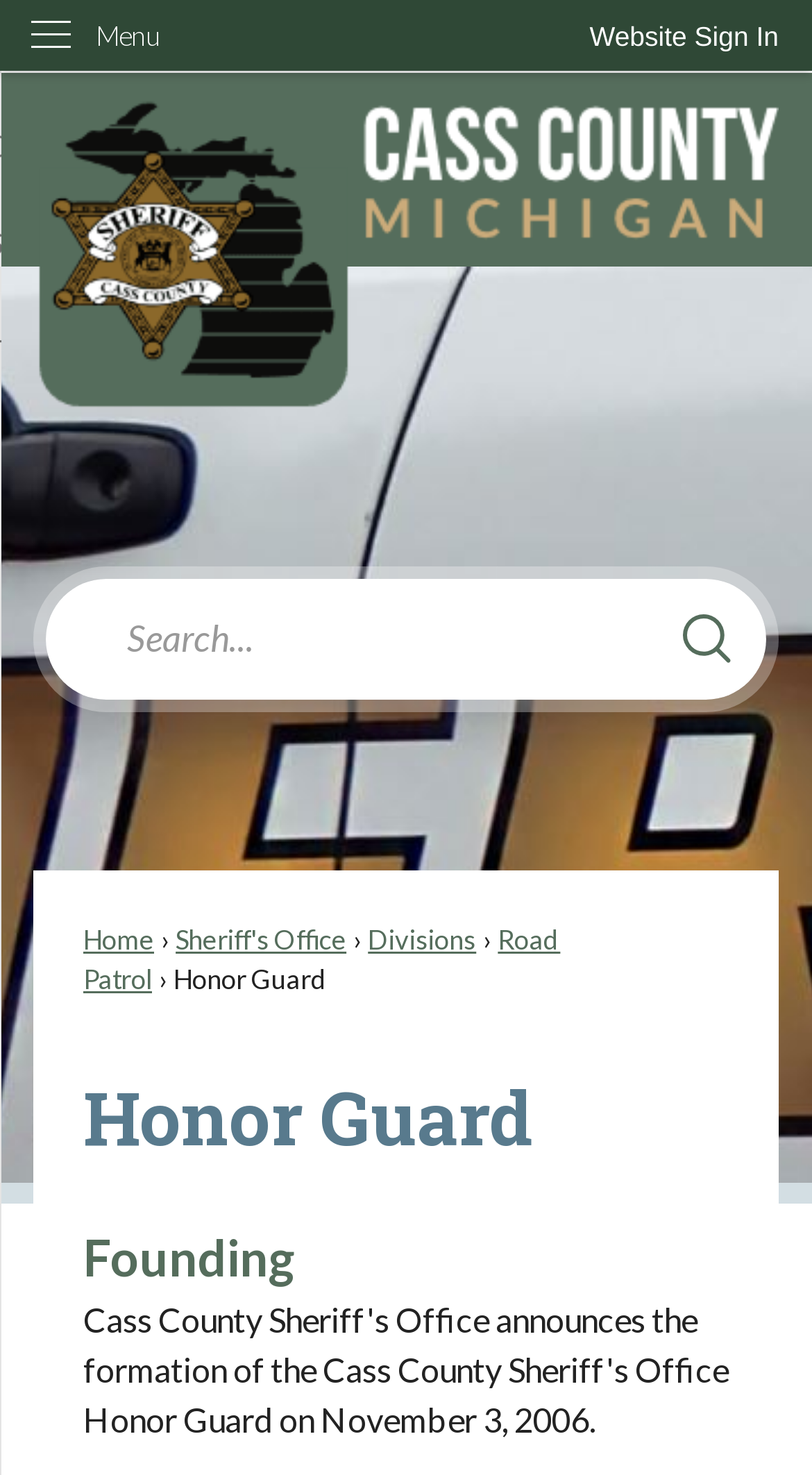What is the purpose of the 'Search' region?
Kindly offer a detailed explanation using the data available in the image.

The 'Search' region contains a textbox and a search button. This suggests that the purpose of this region is to allow users to search for content on the website.